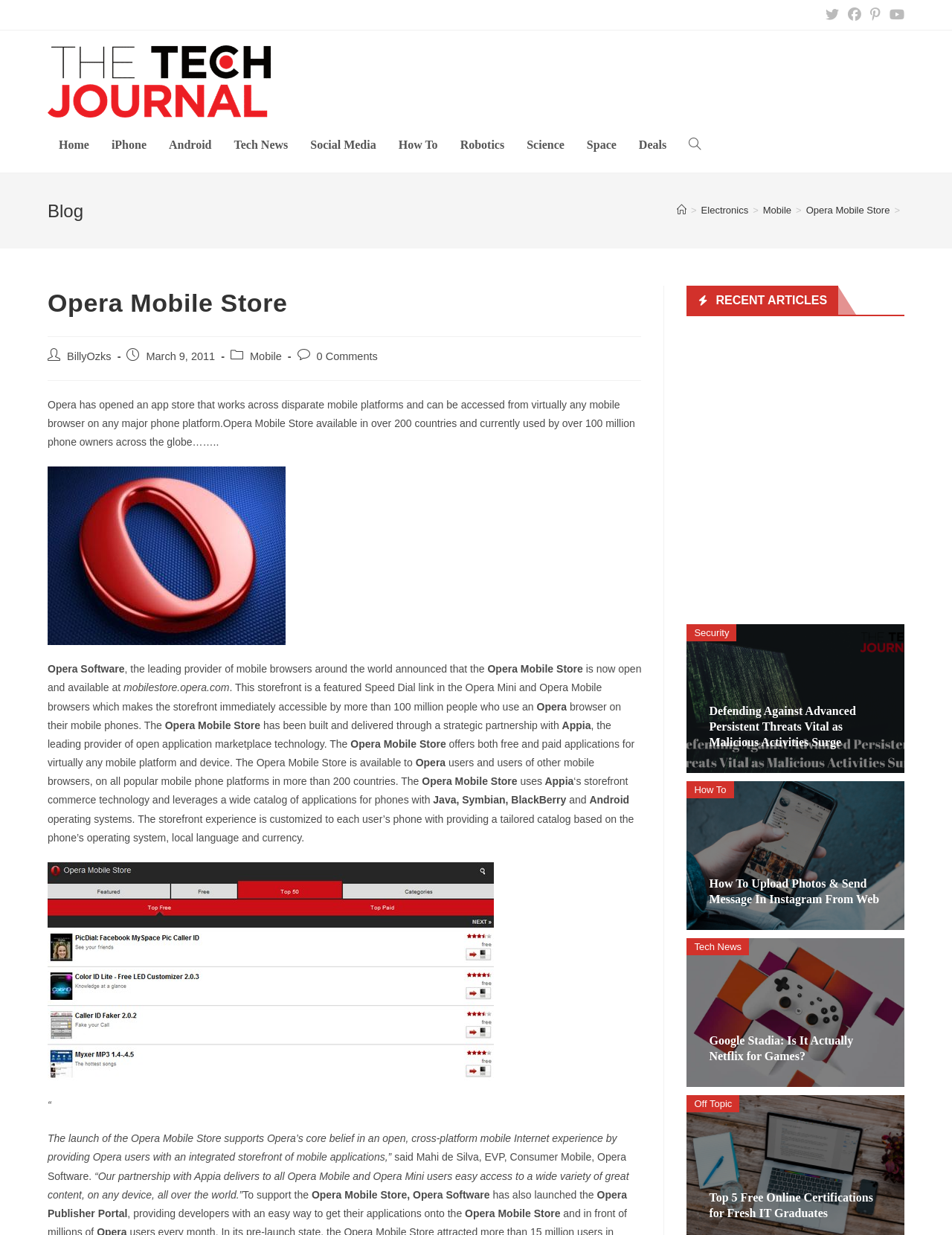Ascertain the bounding box coordinates for the UI element detailed here: "Tech News". The coordinates should be provided as [left, top, right, bottom] with each value being a float between 0 and 1.

[0.721, 0.76, 0.787, 0.773]